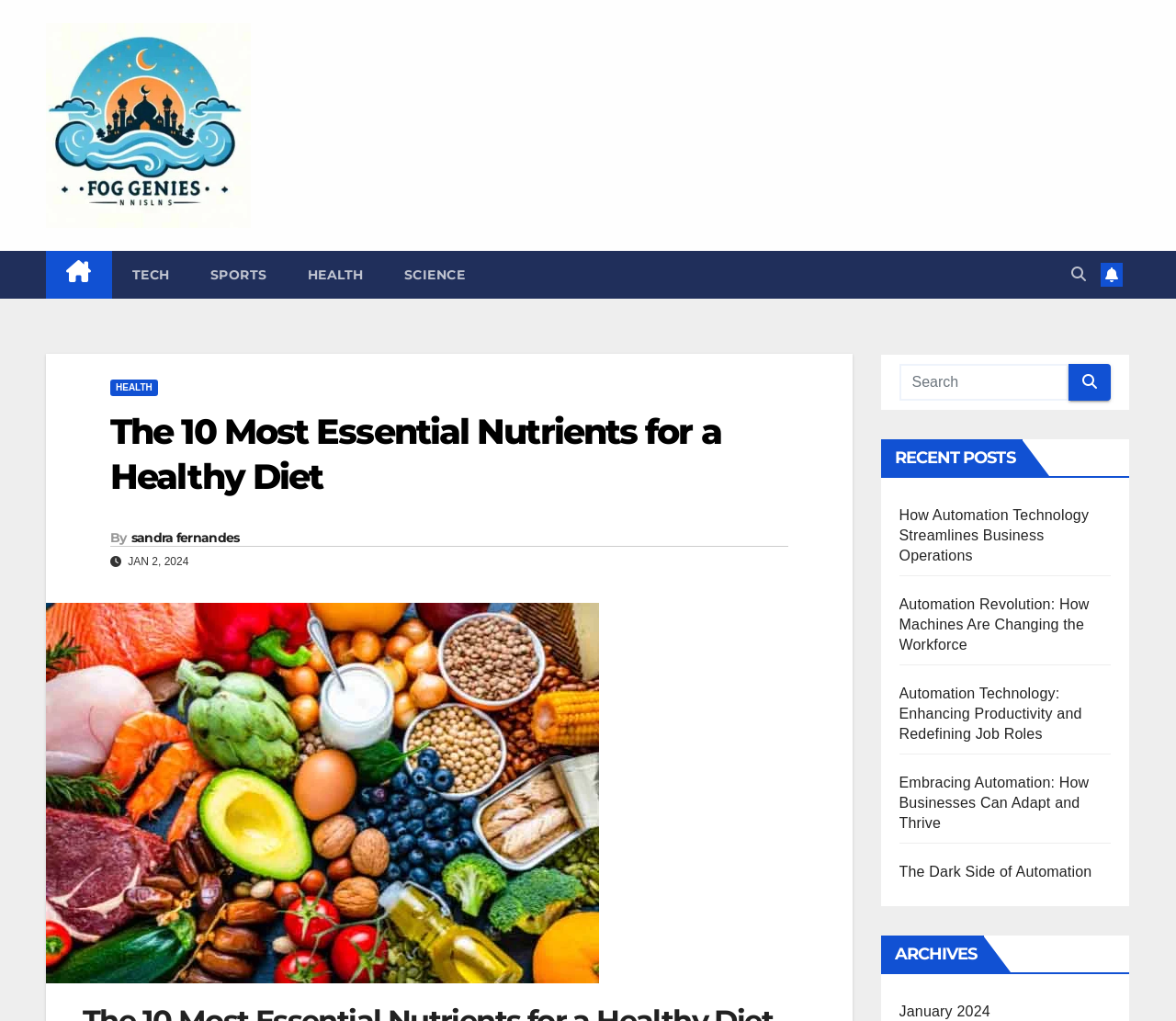Please identify the bounding box coordinates of the region to click in order to complete the given instruction: "search for something". The coordinates should be four float numbers between 0 and 1, i.e., [left, top, right, bottom].

[0.764, 0.356, 0.909, 0.392]